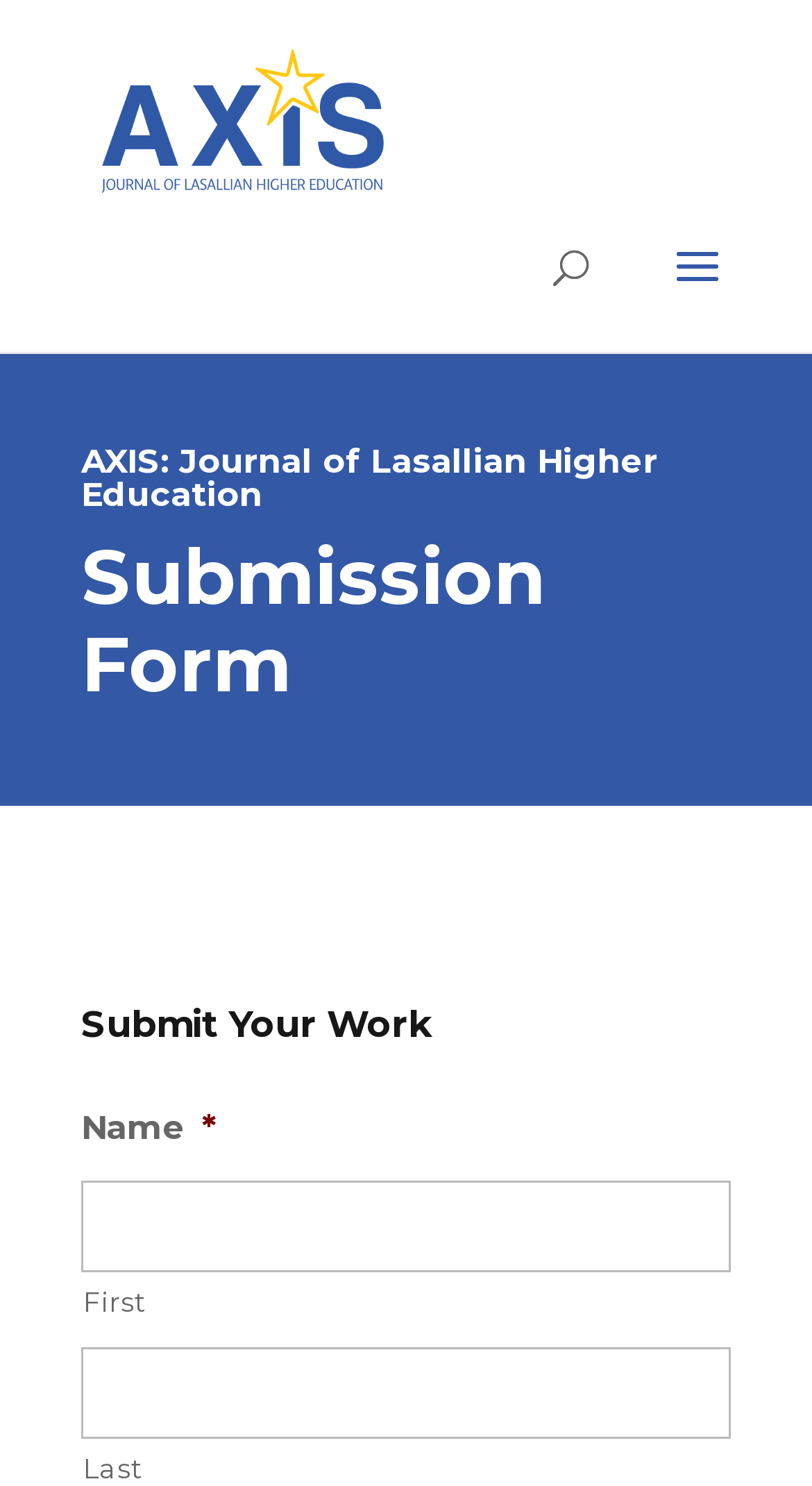What is the purpose of this webpage?
Please respond to the question thoroughly and include all relevant details.

Based on the webpage structure and content, it appears that the main purpose of this webpage is to provide a submission form for users to submit their work, likely for publication or review in the AXIS: Journal of Lasallian Higher Education.